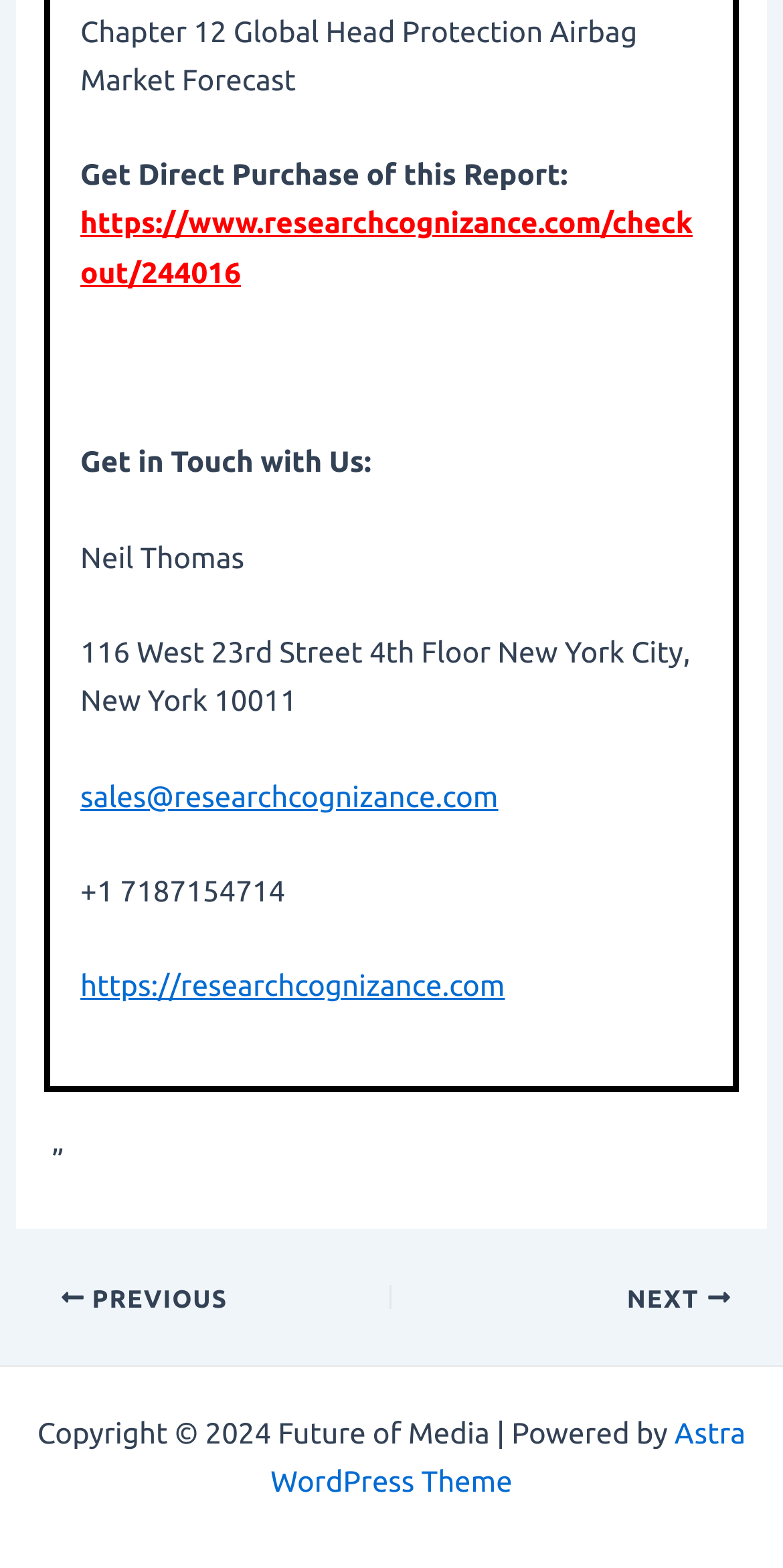Respond to the question below with a single word or phrase:
What is the title of the chapter?

Chapter 12 Global Head Protection Airbag Market Forecast